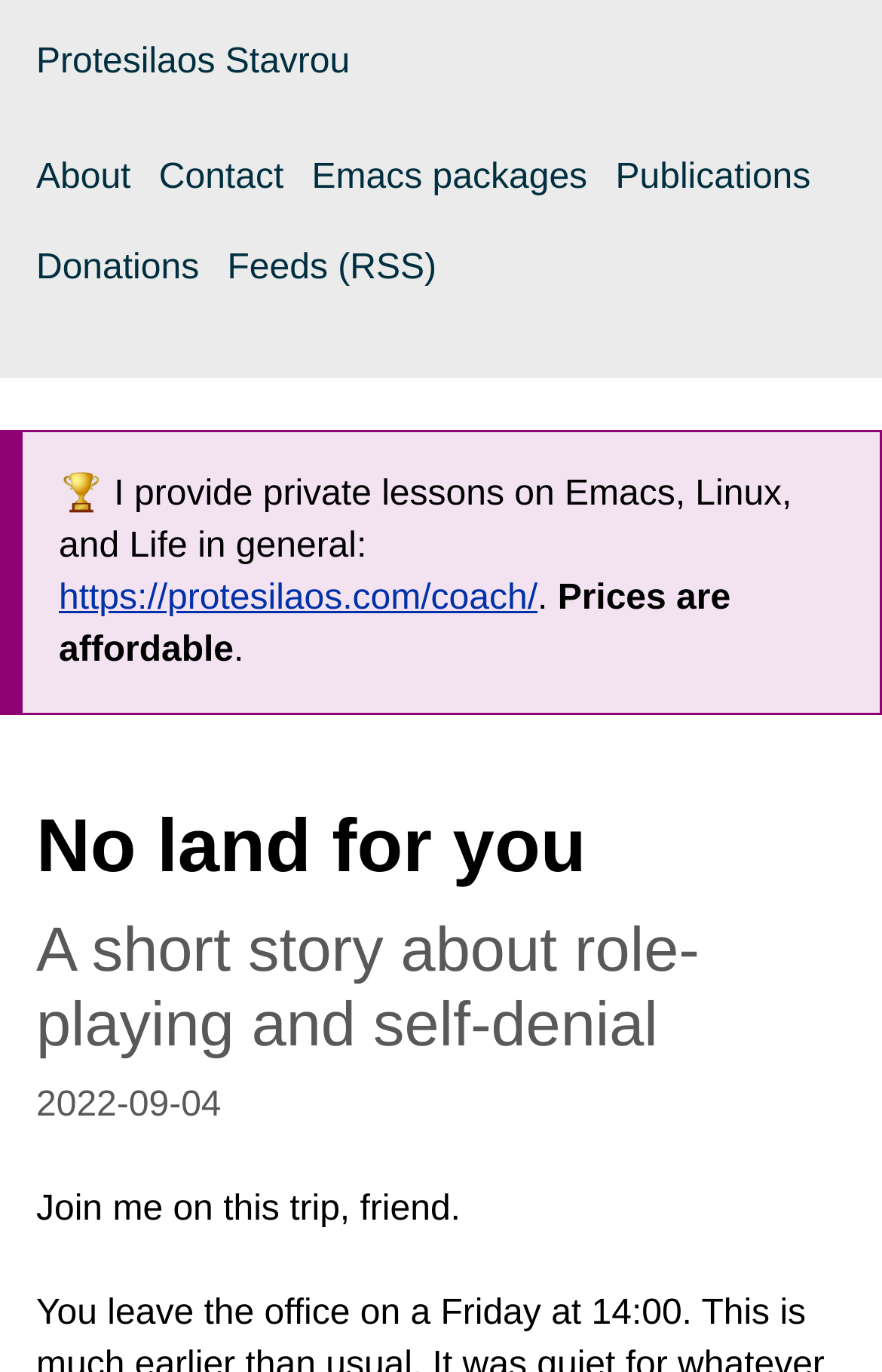Please identify the bounding box coordinates of the element's region that I should click in order to complete the following instruction: "get private lessons on emacs". The bounding box coordinates consist of four float numbers between 0 and 1, i.e., [left, top, right, bottom].

[0.067, 0.422, 0.609, 0.45]